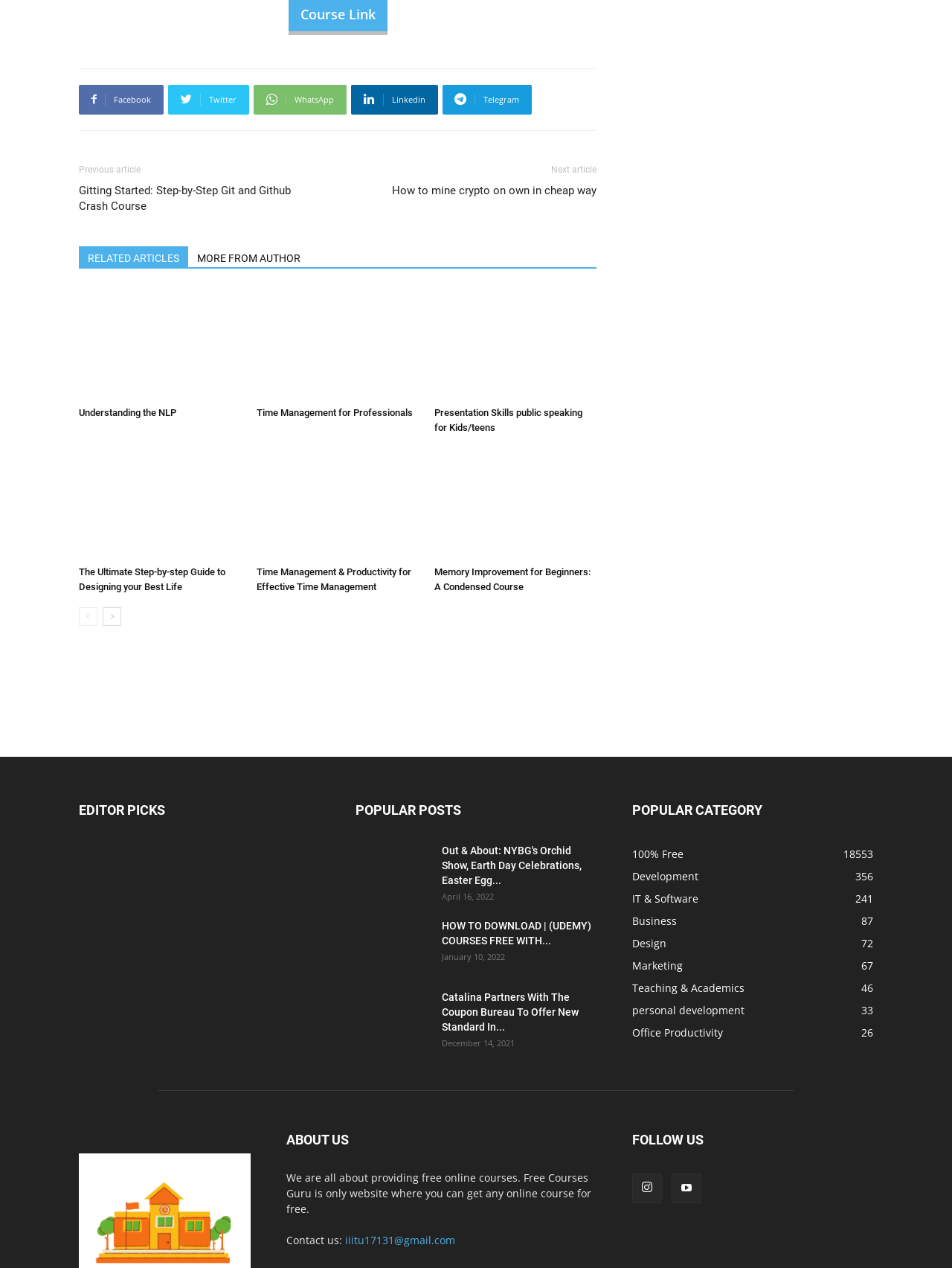Please identify the bounding box coordinates of the area that needs to be clicked to fulfill the following instruction: "Browse the 'RELATED ARTICLES' section."

[0.083, 0.194, 0.198, 0.21]